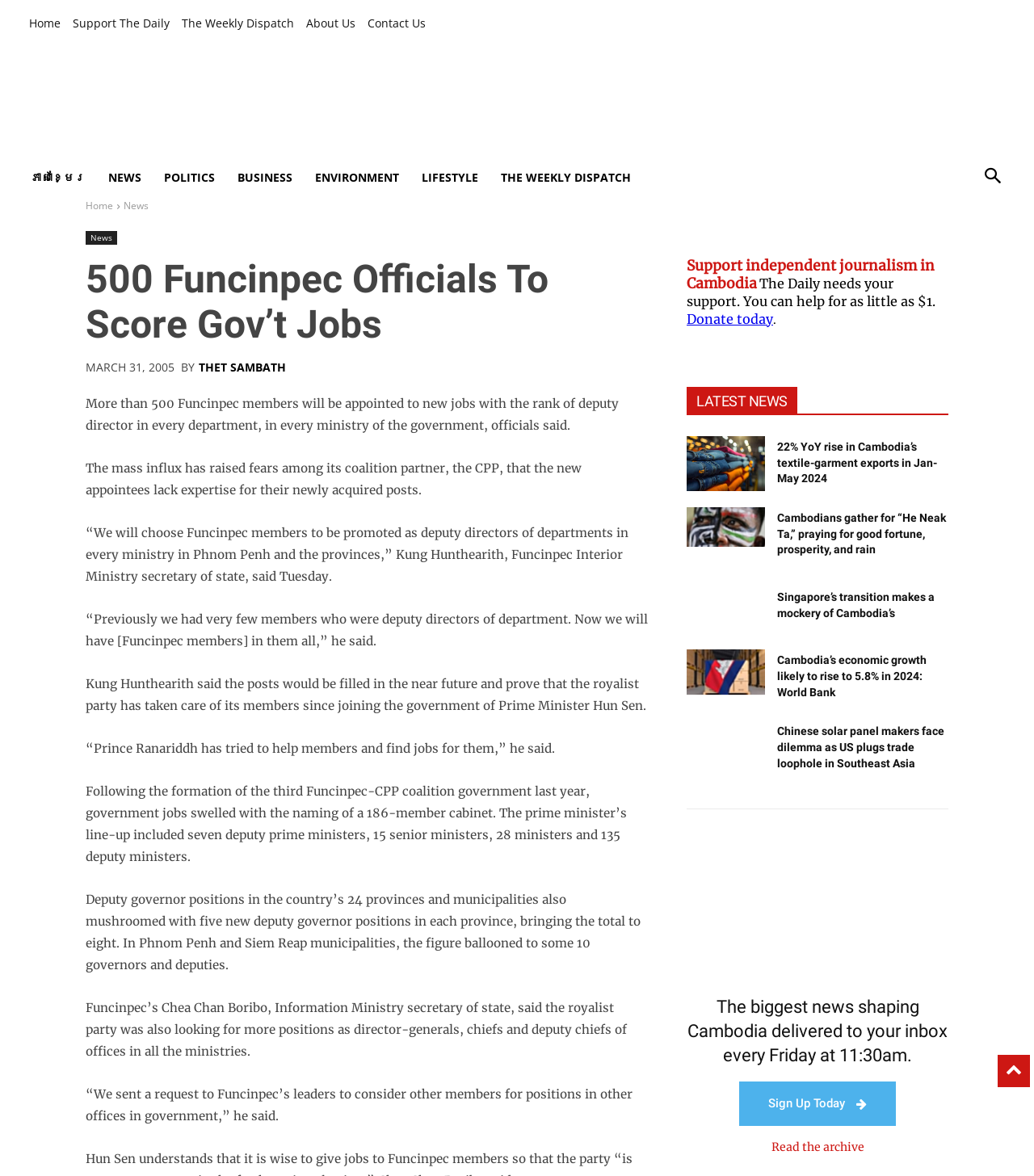Determine the bounding box coordinates of the clickable region to execute the instruction: "Click on the 'Home' link". The coordinates should be four float numbers between 0 and 1, denoted as [left, top, right, bottom].

[0.028, 0.01, 0.059, 0.03]